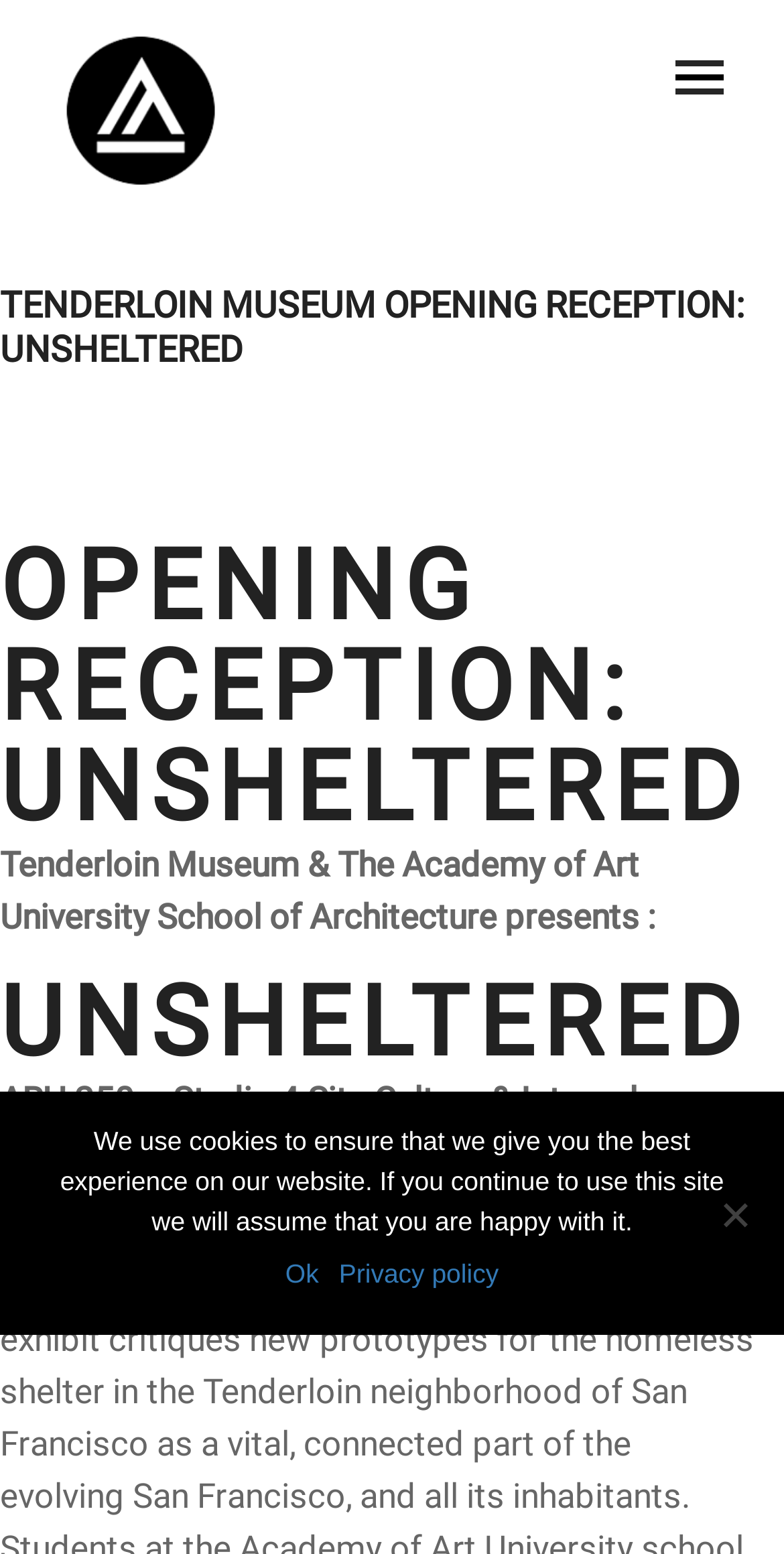What is the name of the school presenting the event?
Please describe in detail the information shown in the image to answer the question.

The name of the school can be found in the static text element 'Tenderloin Museum & The Academy of Art University School of Architecture presents :' which is located below the heading elements.